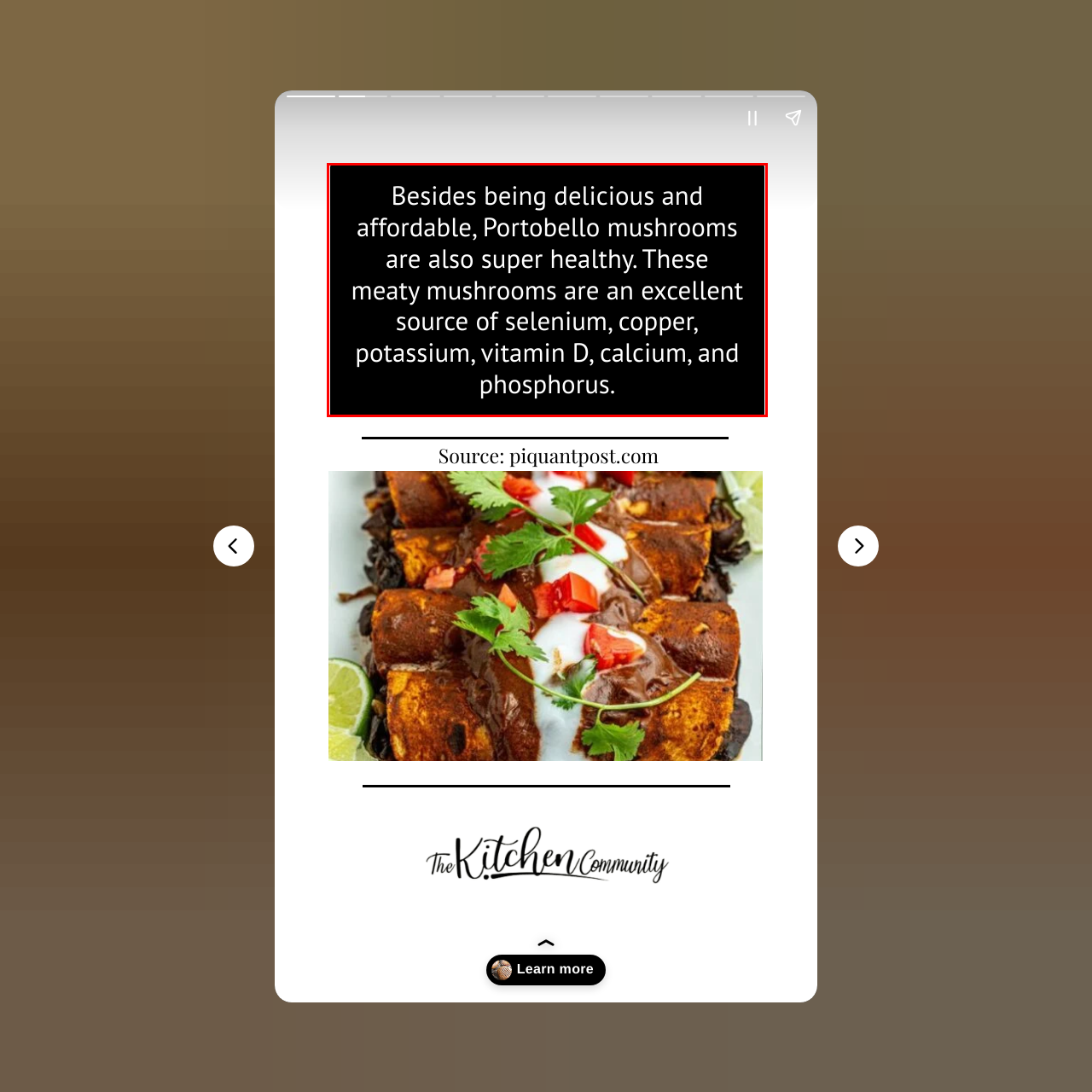You are presented with a screenshot containing a red rectangle. Extract the text found inside this red bounding box.

Besides being delicious and affordable, Portobello mushrooms are also super healthy. These meaty mushrooms are an excellent source of selenium, copper, potassium, vitamin D, calcium, and phosphorus.